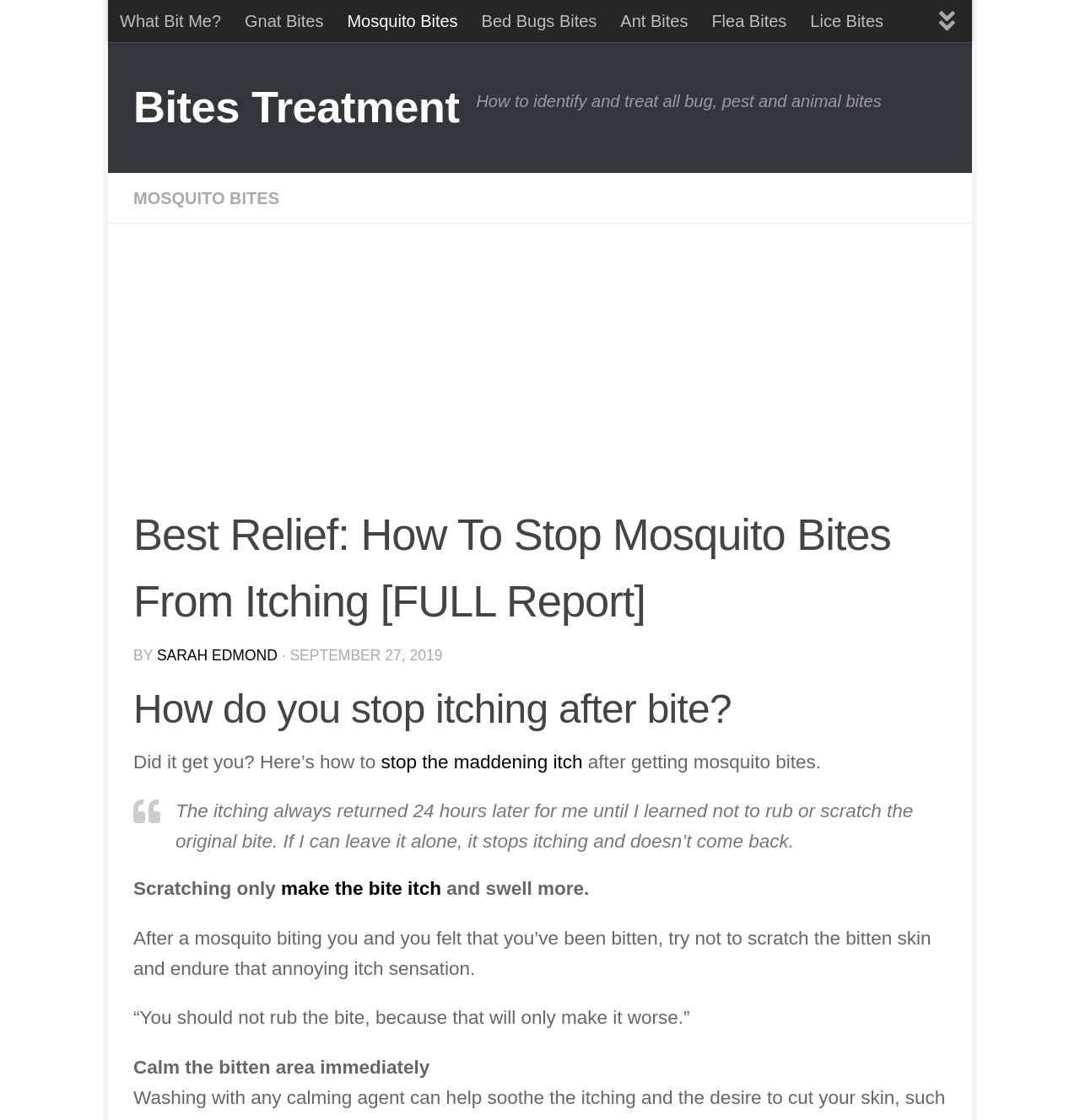Give a concise answer of one word or phrase to the question: 
What should you not do after a mosquito bite?

Scratch or rub